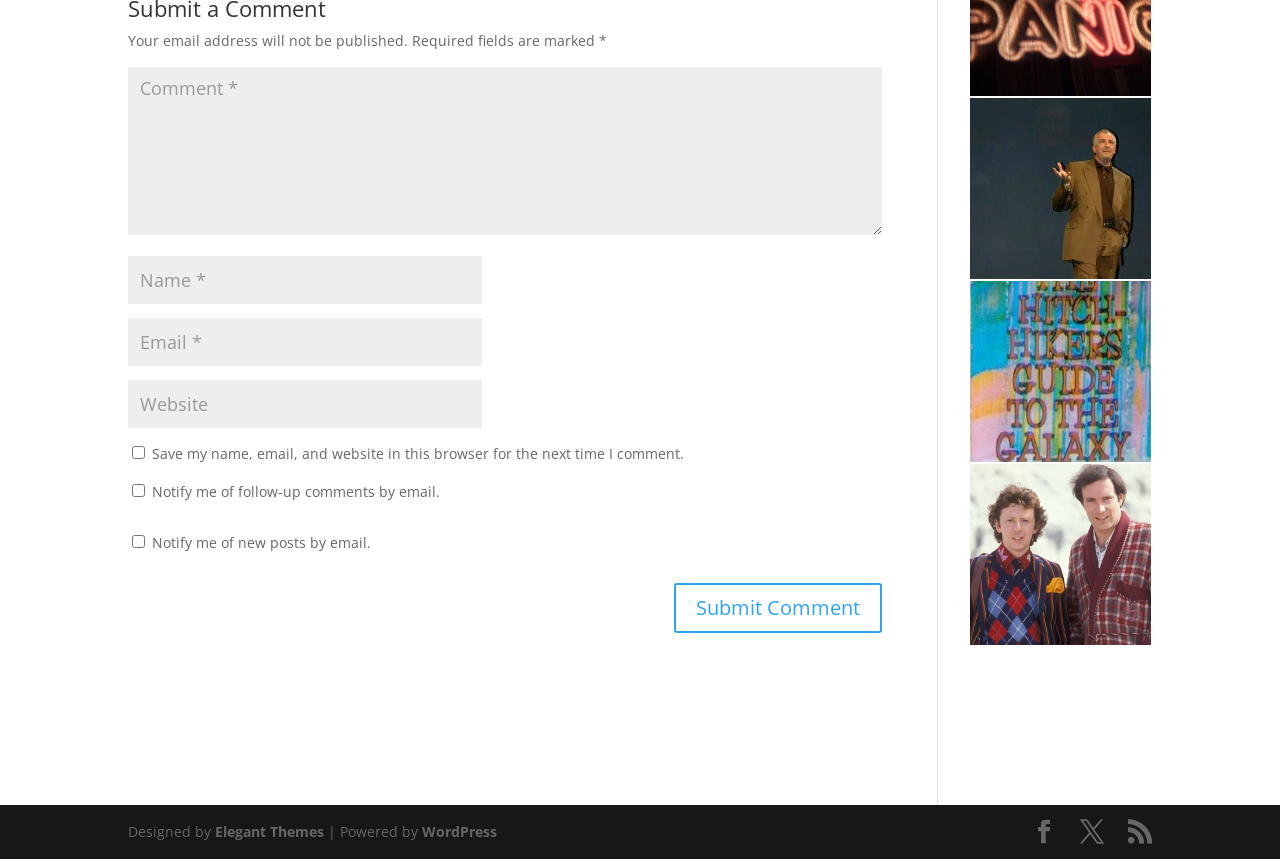Find the bounding box coordinates of the clickable area required to complete the following action: "Check the Restaurant Franchise Opportunities".

None